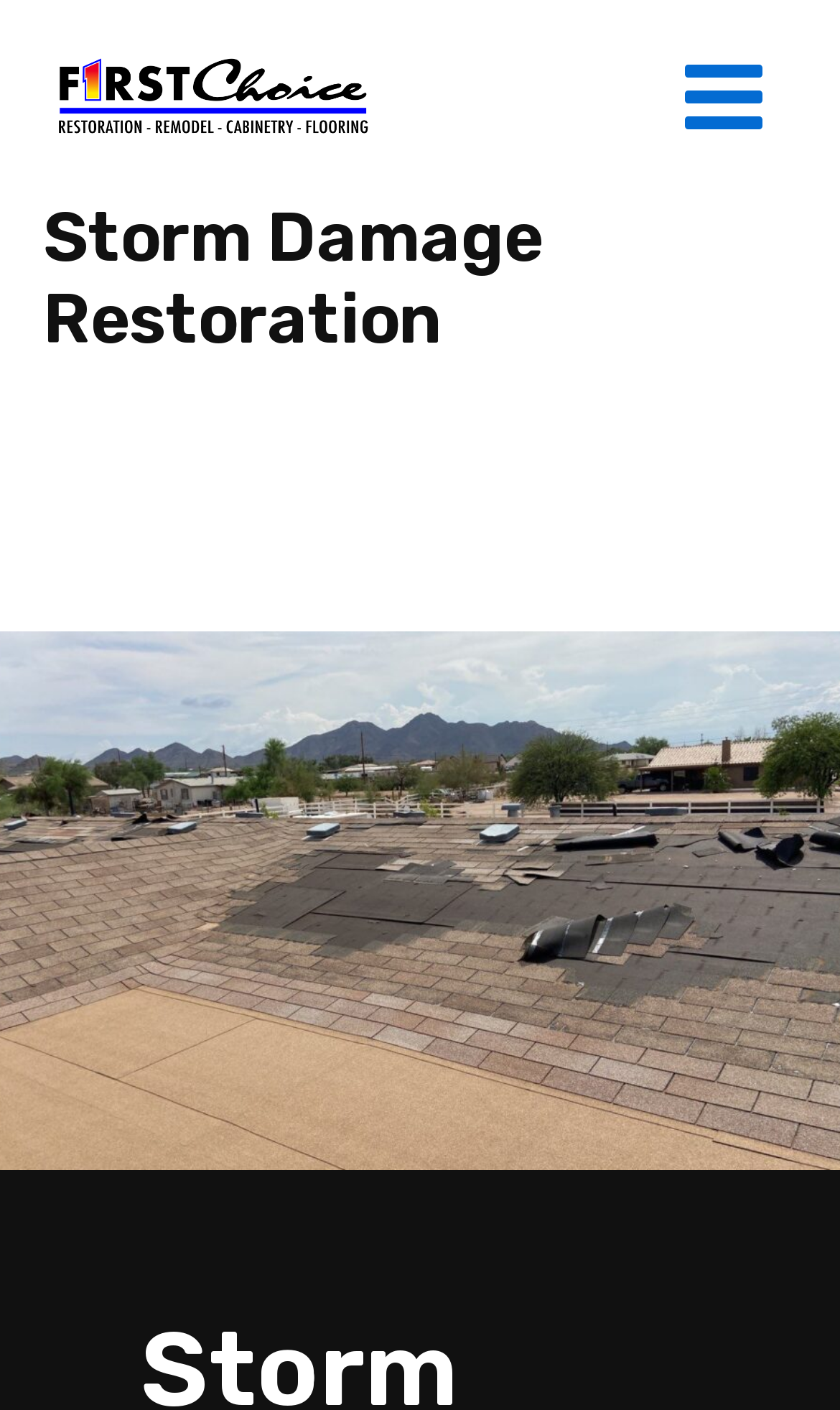Respond to the following question using a concise word or phrase: 
What is the main topic of the webpage?

Storm Damage Restoration